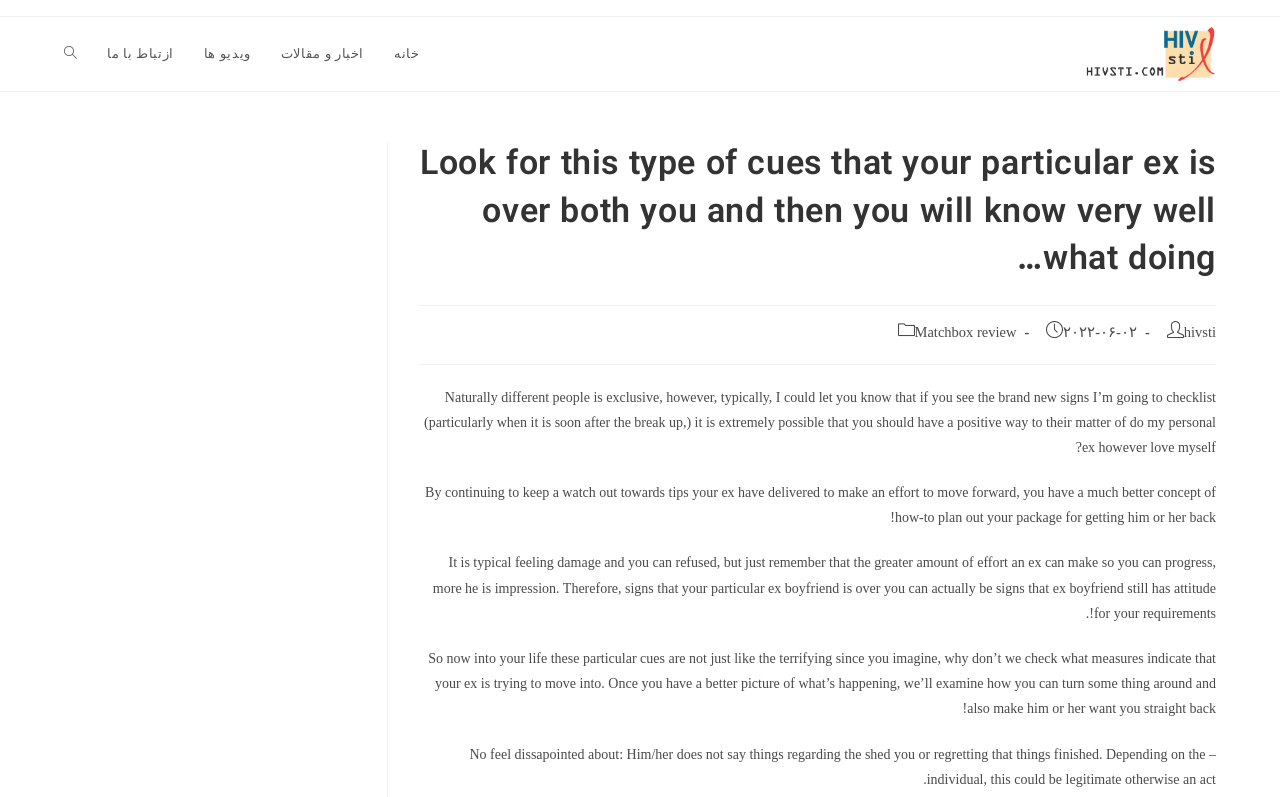When was the current post published?
Please respond to the question with a detailed and informative answer.

I found the publication date of the current post by looking at the text 'Post published:' and the date next to it, which is '۲۰۲۲-۰۶-۰۲'.